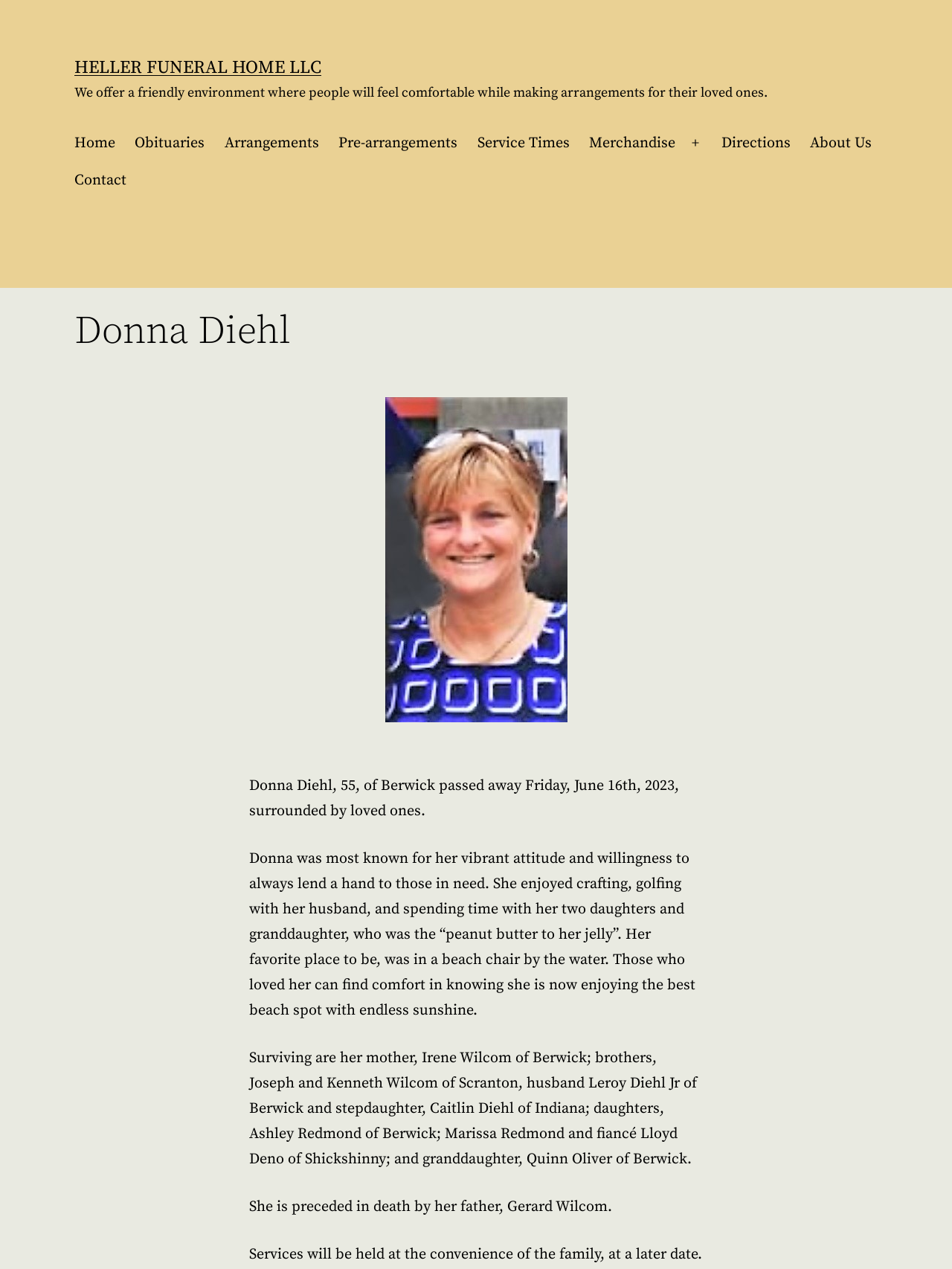Specify the bounding box coordinates (top-left x, top-left y, bottom-right x, bottom-right y) of the UI element in the screenshot that matches this description: Heller Funeral Home LLC

[0.078, 0.045, 0.338, 0.062]